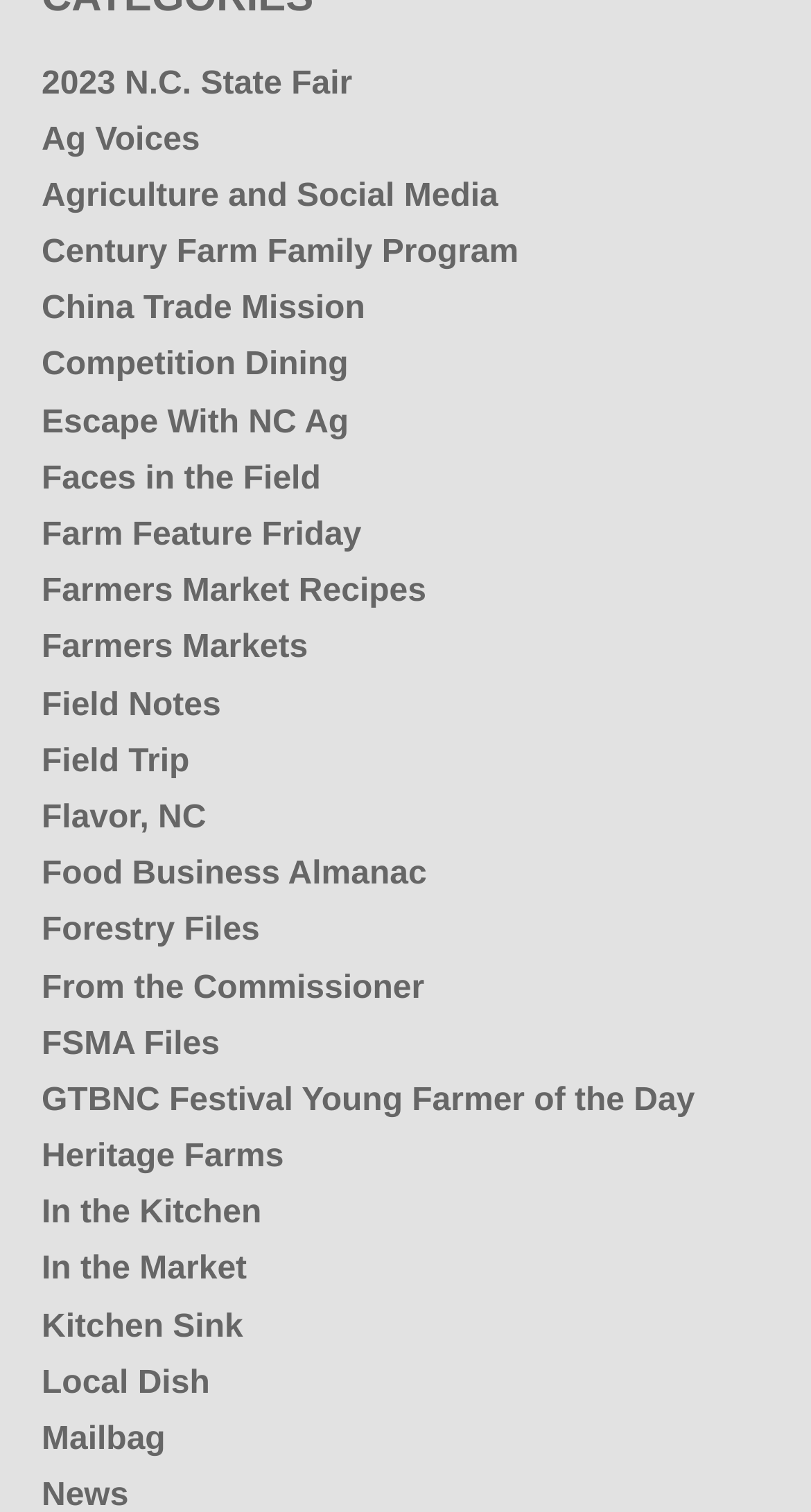Using the webpage screenshot and the element description Century Farm Family Program, determine the bounding box coordinates. Specify the coordinates in the format (top-left x, top-left y, bottom-right x, bottom-right y) with values ranging from 0 to 1.

[0.051, 0.155, 0.64, 0.179]